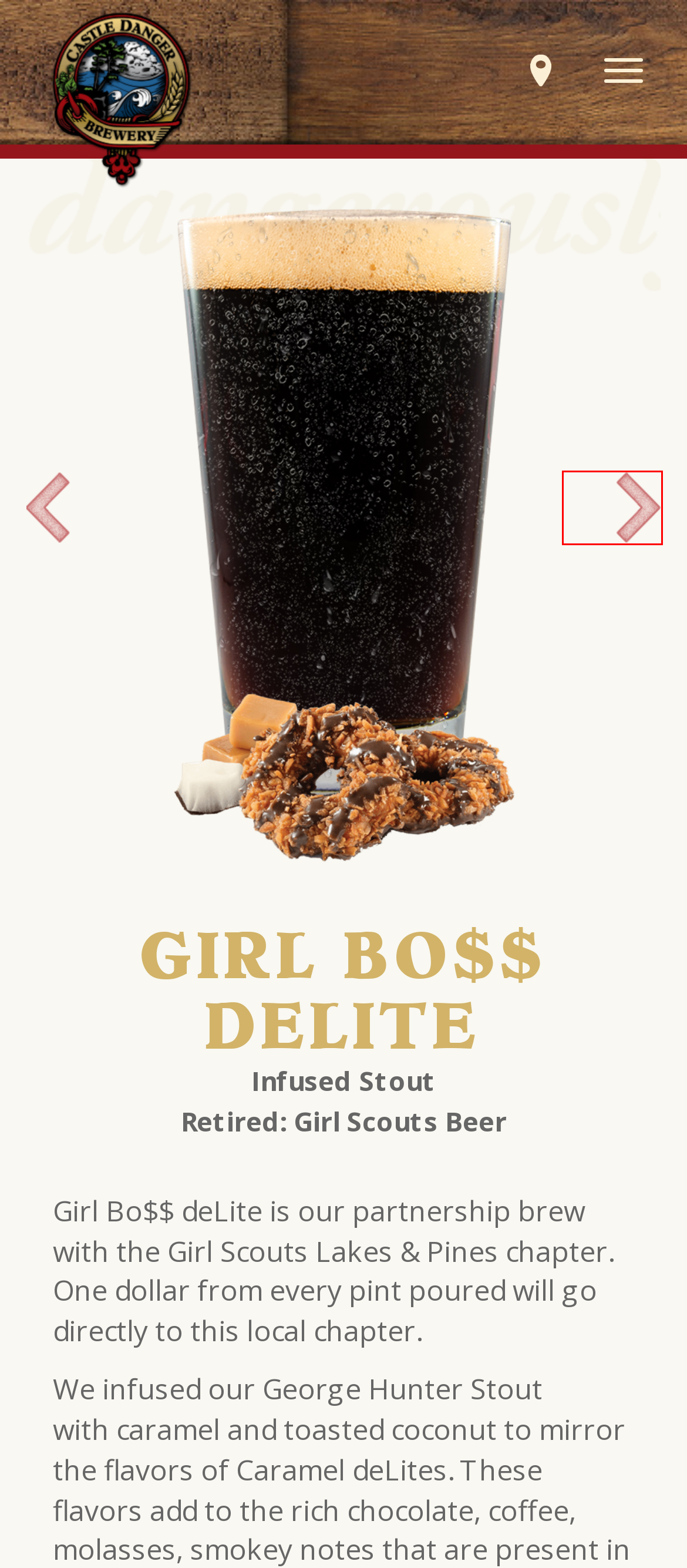You are presented with a screenshot of a webpage containing a red bounding box around an element. Determine which webpage description best describes the new webpage after clicking on the highlighted element. Here are the candidates:
A. Mug Club - Castle Danger Brewing
B. Orange Cream Ale - Castle Danger Brewing
C. Taproom - Castle Danger Brewing
D. Code of Conduct - Castle Danger Brewing
E. Band Shell Brown Ale - Castle Danger Brewing
F. Pale Ale - Castle Danger Brewing
G. Patio Saison - Castle Danger Brewing
H. Witty in Pink - Castle Danger Brewing

G